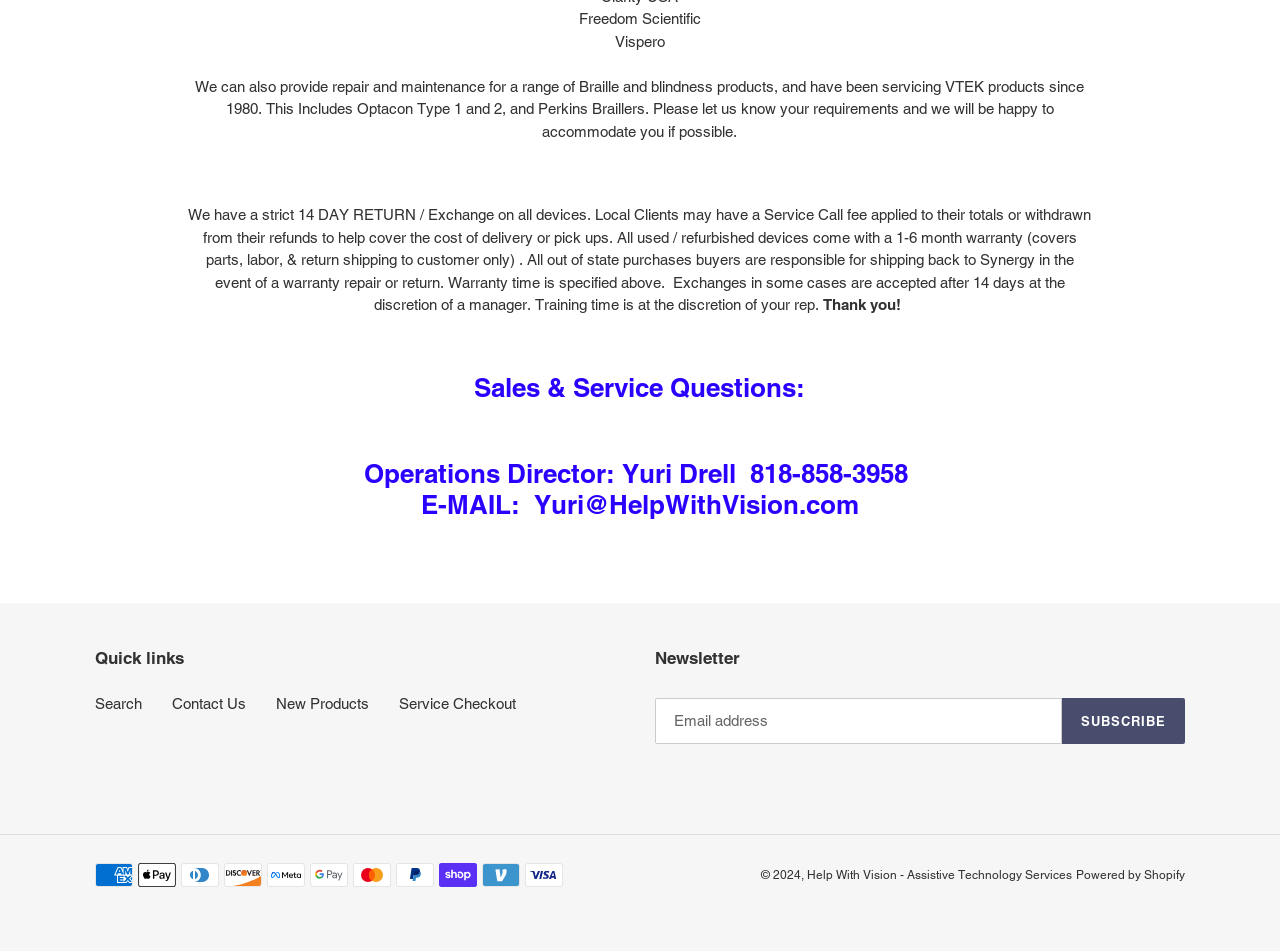Using the description: "New Products", identify the bounding box of the corresponding UI element in the screenshot.

[0.216, 0.731, 0.288, 0.749]